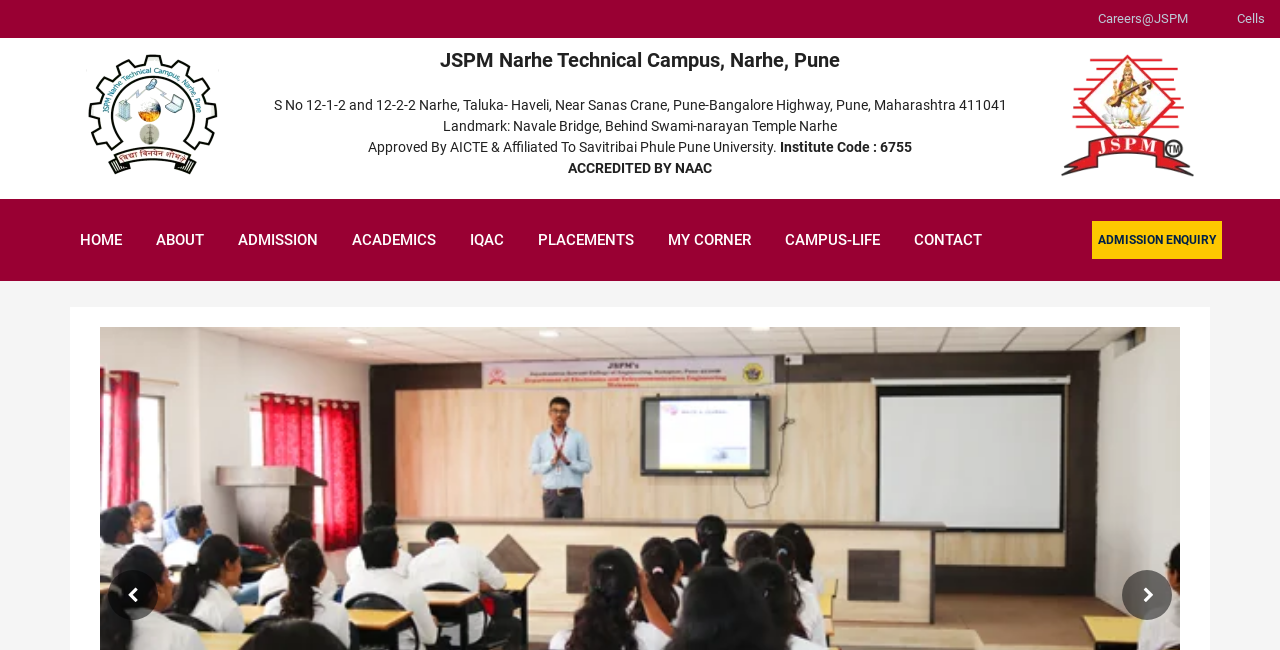What are the main sections of the website?
Could you answer the question with a detailed and thorough explanation?

I found the answer by looking at the link elements which are arranged horizontally and contain text such as 'HOME', 'ABOUT', 'ADMISSION', etc.